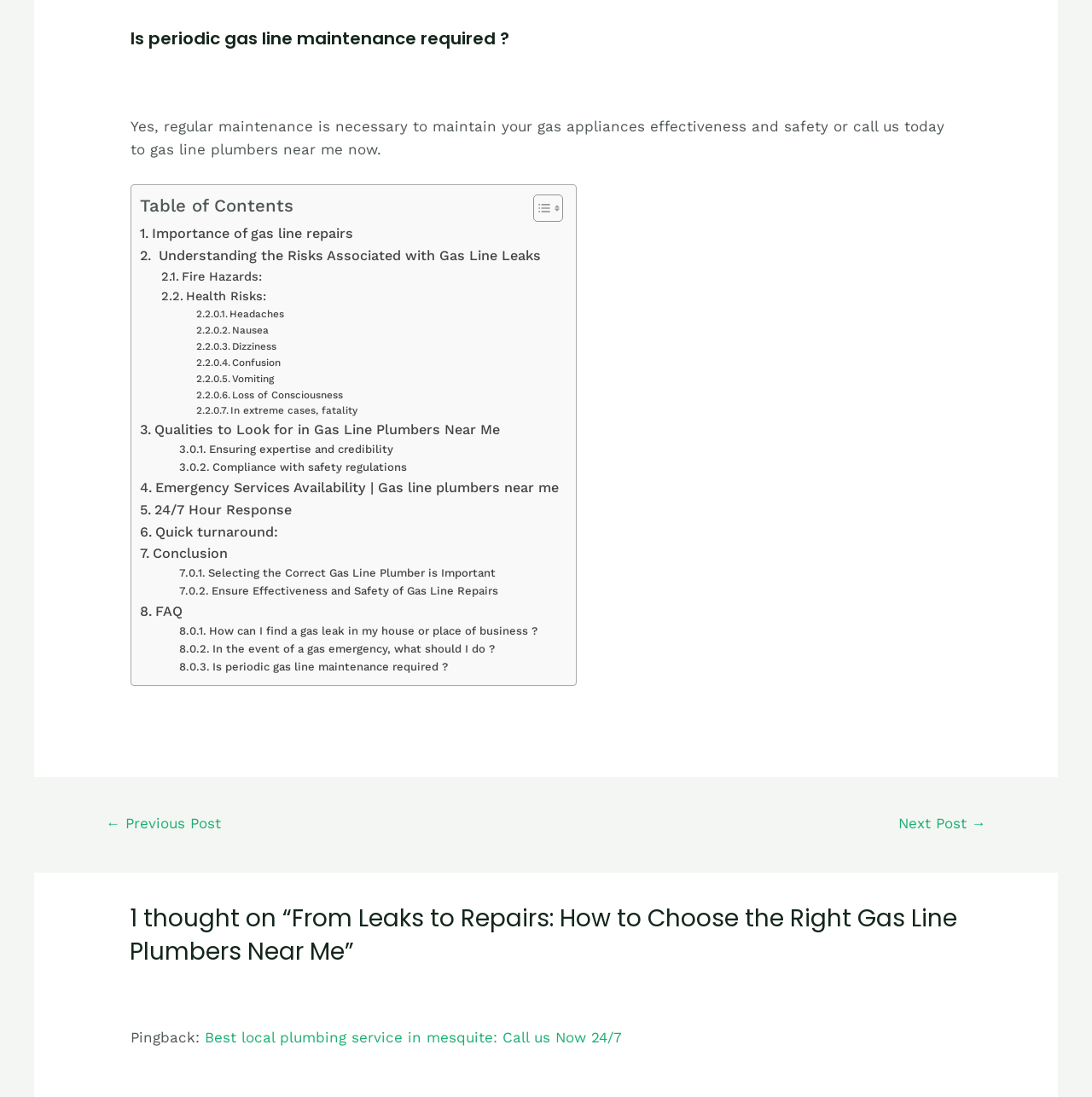Highlight the bounding box coordinates of the element that should be clicked to carry out the following instruction: "Read about Importance of gas line repairs". The coordinates must be given as four float numbers ranging from 0 to 1, i.e., [left, top, right, bottom].

[0.128, 0.203, 0.323, 0.223]